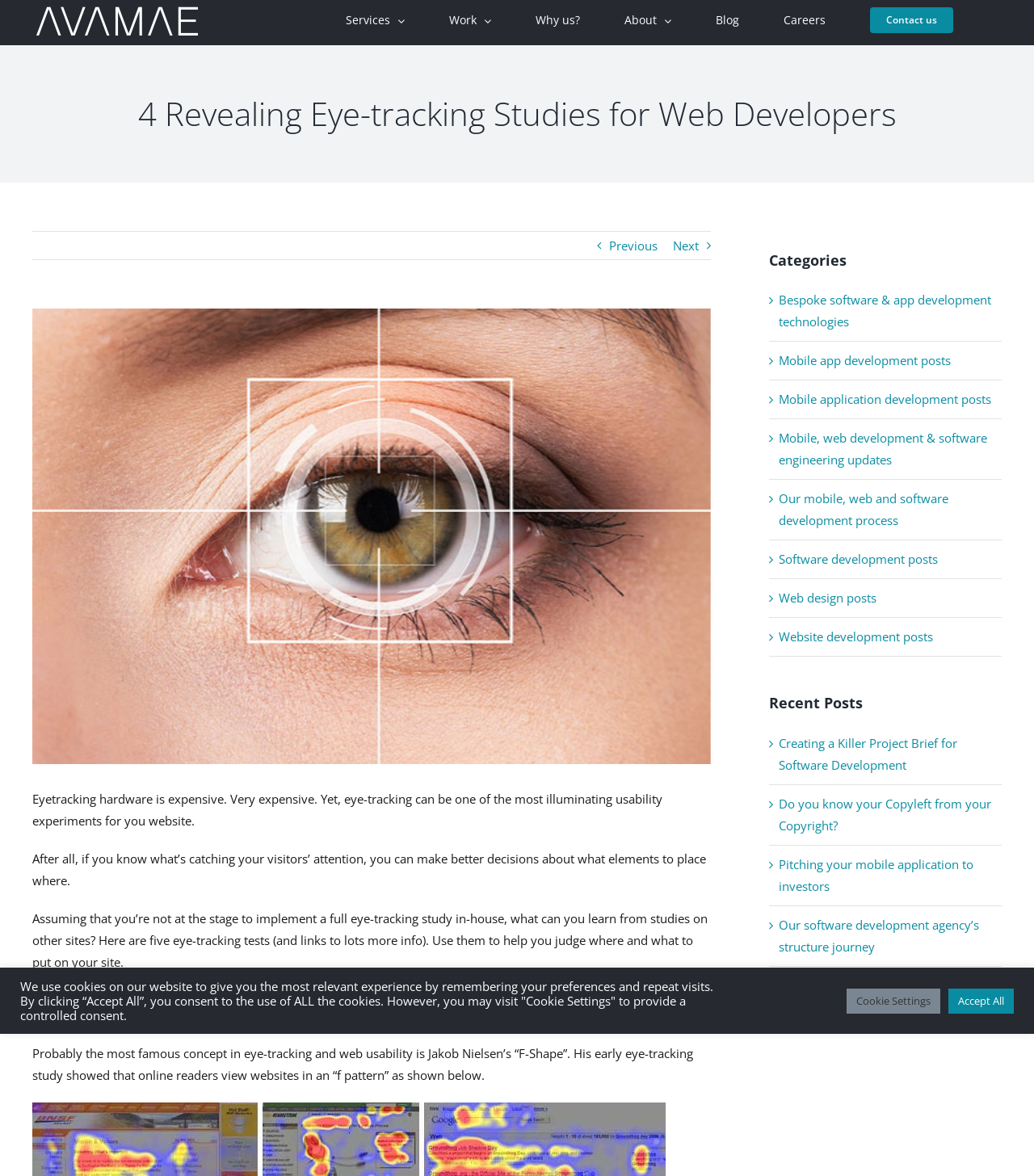What is the function of the button 'Cookie Settings'?
Provide a thorough and detailed answer to the question.

The button 'Cookie Settings' is located at the bottom of the webpage, and its function is to provide a controlled consent for the use of cookies on the website, as indicated by the text that precedes it, which explains the use of cookies and the option to provide a controlled consent.